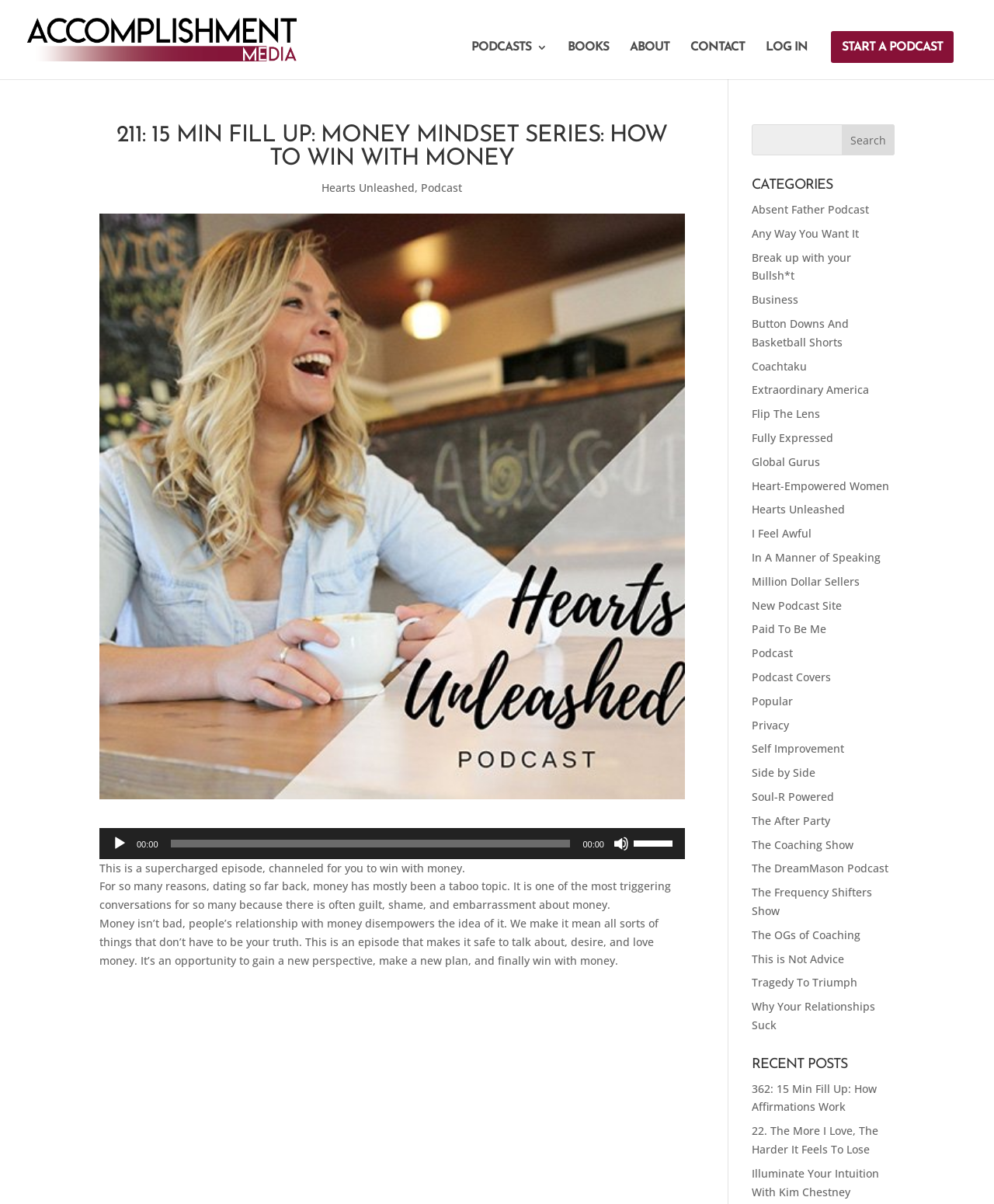Determine which piece of text is the heading of the webpage and provide it.

211: 15 MIN FILL UP: MONEY MINDSET SERIES: HOW TO WIN WITH MONEY